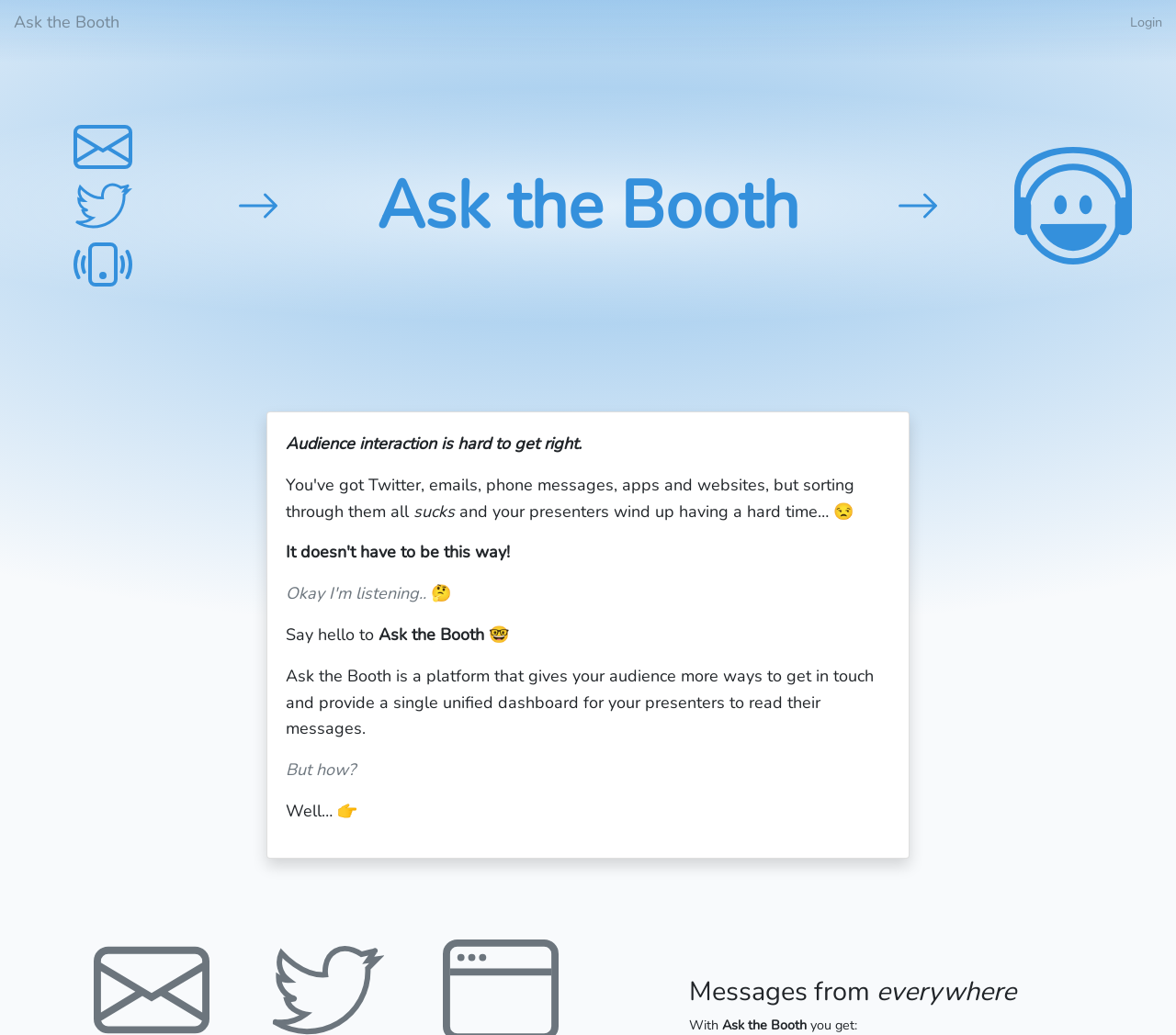Specify the bounding box coordinates (top-left x, top-left y, bottom-right x, bottom-right y) of the UI element in the screenshot that matches this description: Ask the Booth

[0.012, 0.009, 0.102, 0.034]